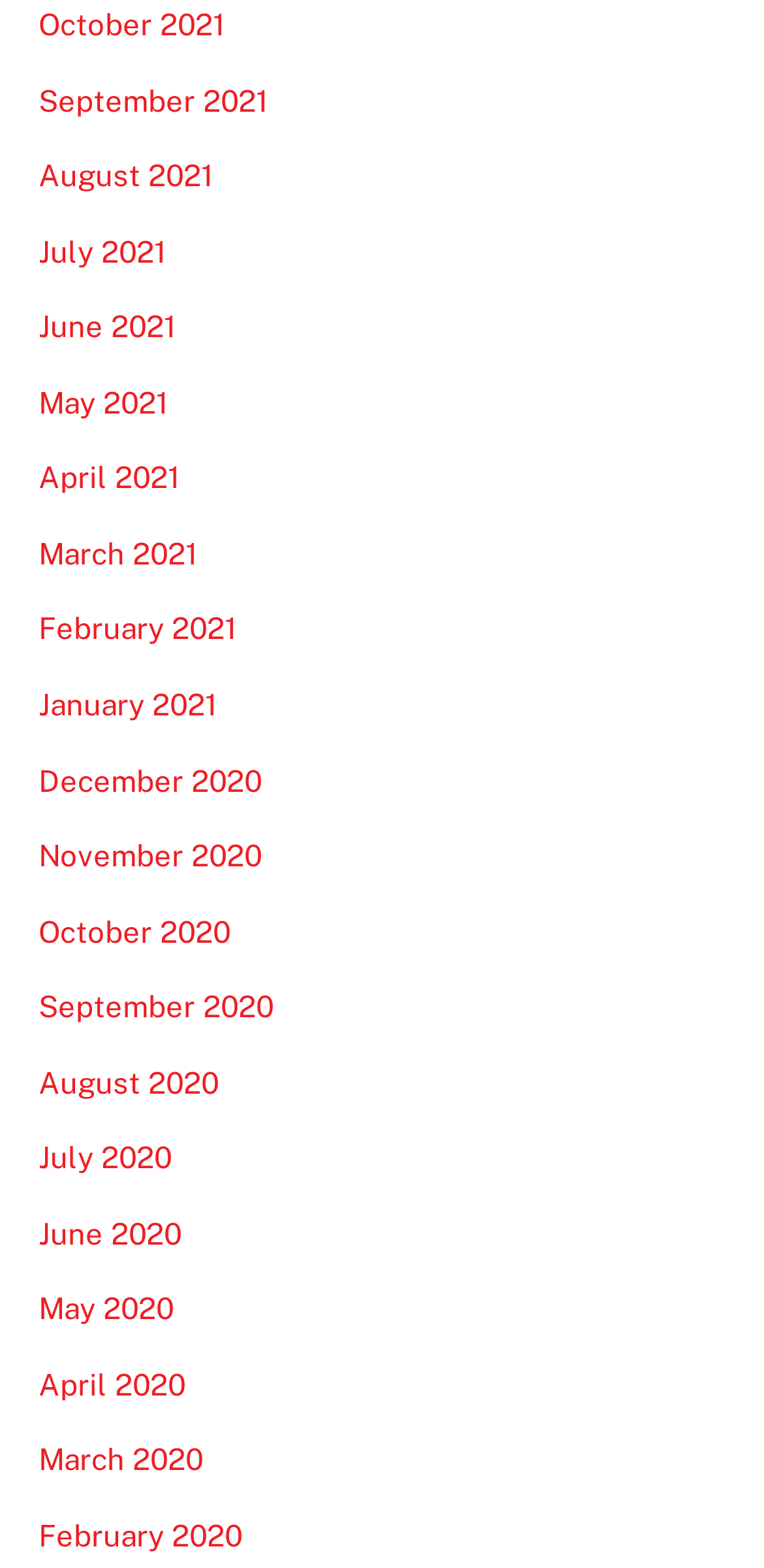Please reply with a single word or brief phrase to the question: 
What is the common prefix of all link texts?

Month name